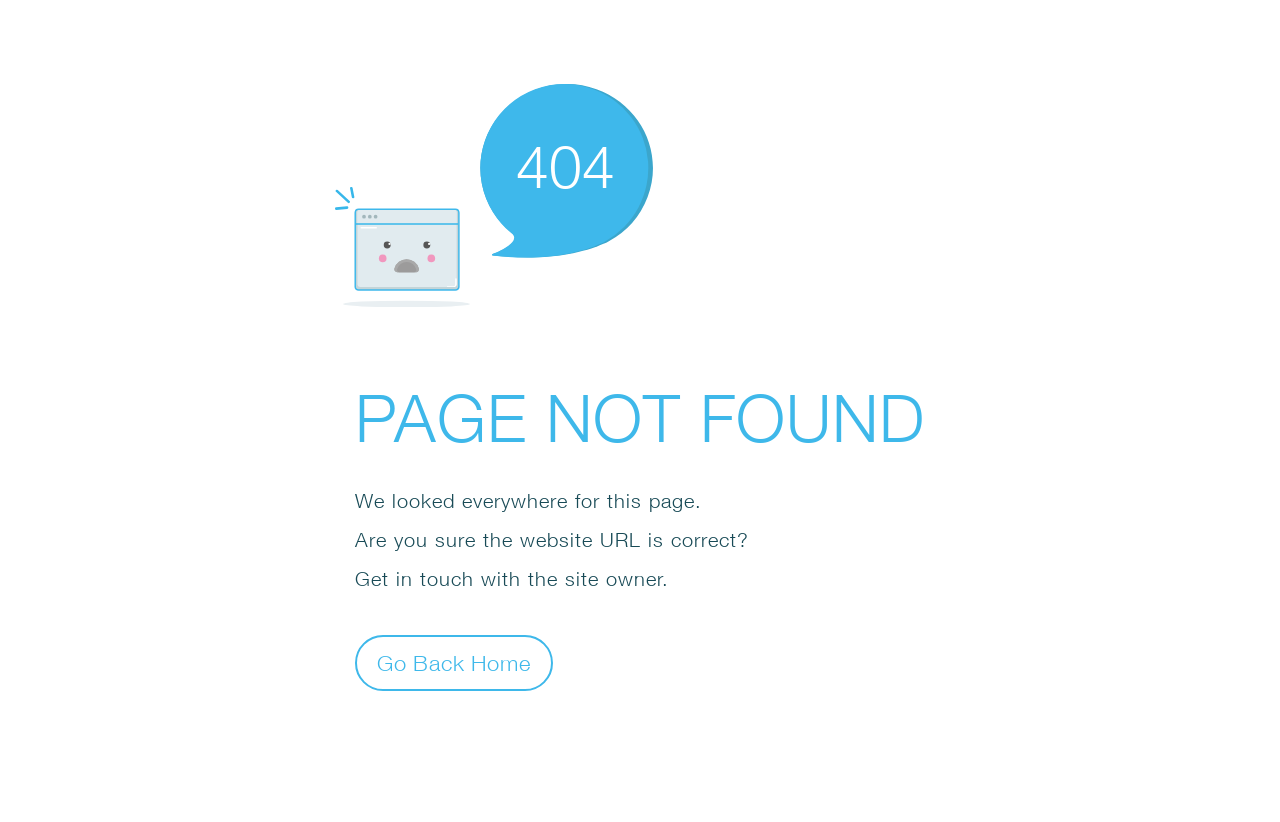Provide the bounding box coordinates of the HTML element this sentence describes: "Popular". The bounding box coordinates consist of four float numbers between 0 and 1, i.e., [left, top, right, bottom].

None